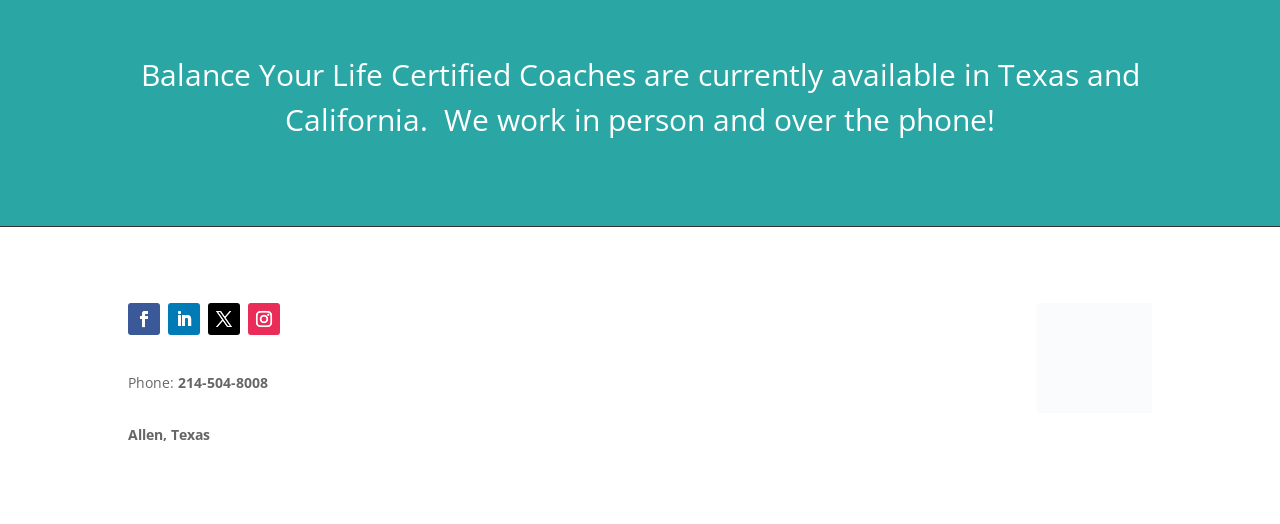What is the location mentioned?
Analyze the screenshot and provide a detailed answer to the question.

The location can be found in the StaticText element with the text 'Allen, Texas' which is located below the phone number.